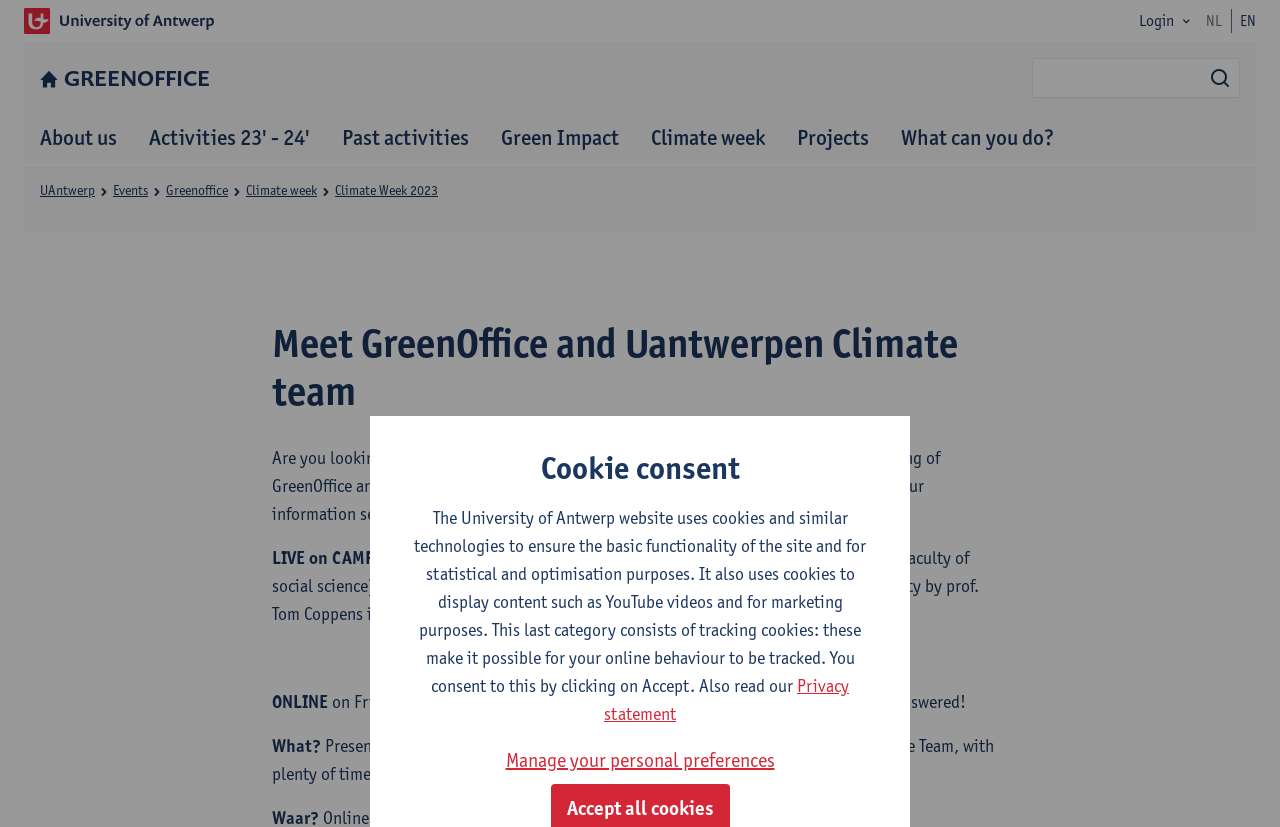Respond to the question below with a single word or phrase:
What is the name of the university?

University of Antwerp